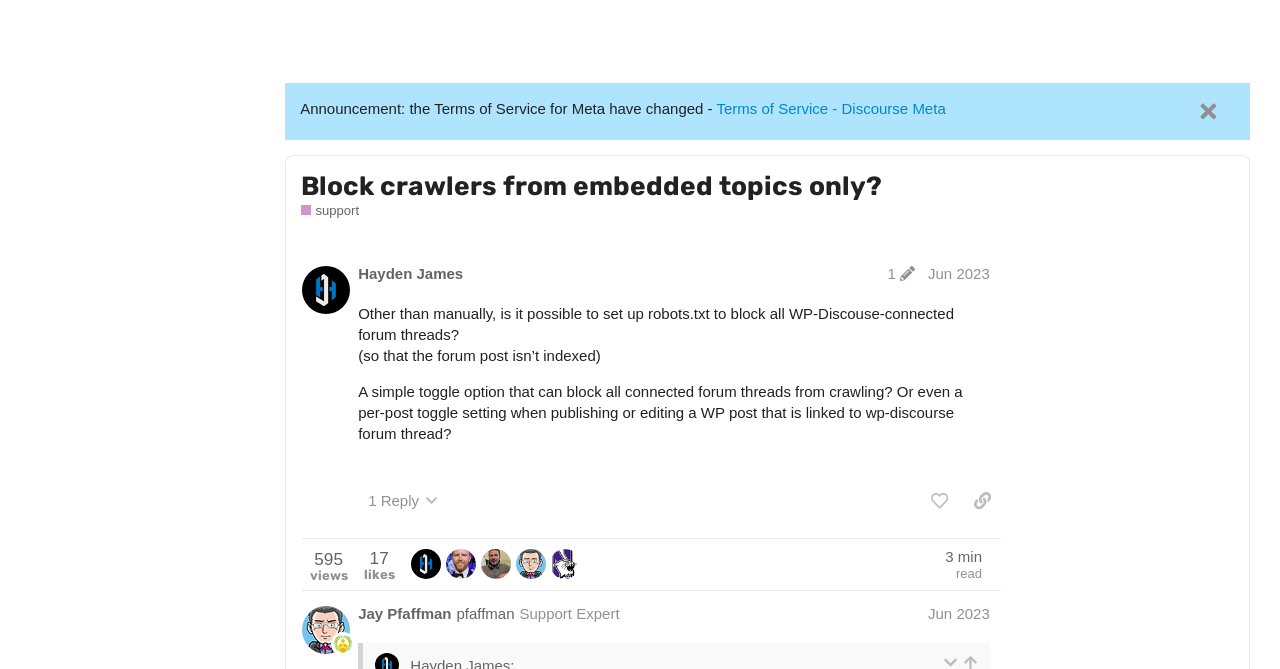Determine the bounding box of the UI element mentioned here: "Embedding is BROKEN in 3.0.4". The coordinates must be in the format [left, top, right, bottom] with values ranging from 0 to 1.

[0.321, 0.308, 0.486, 0.333]